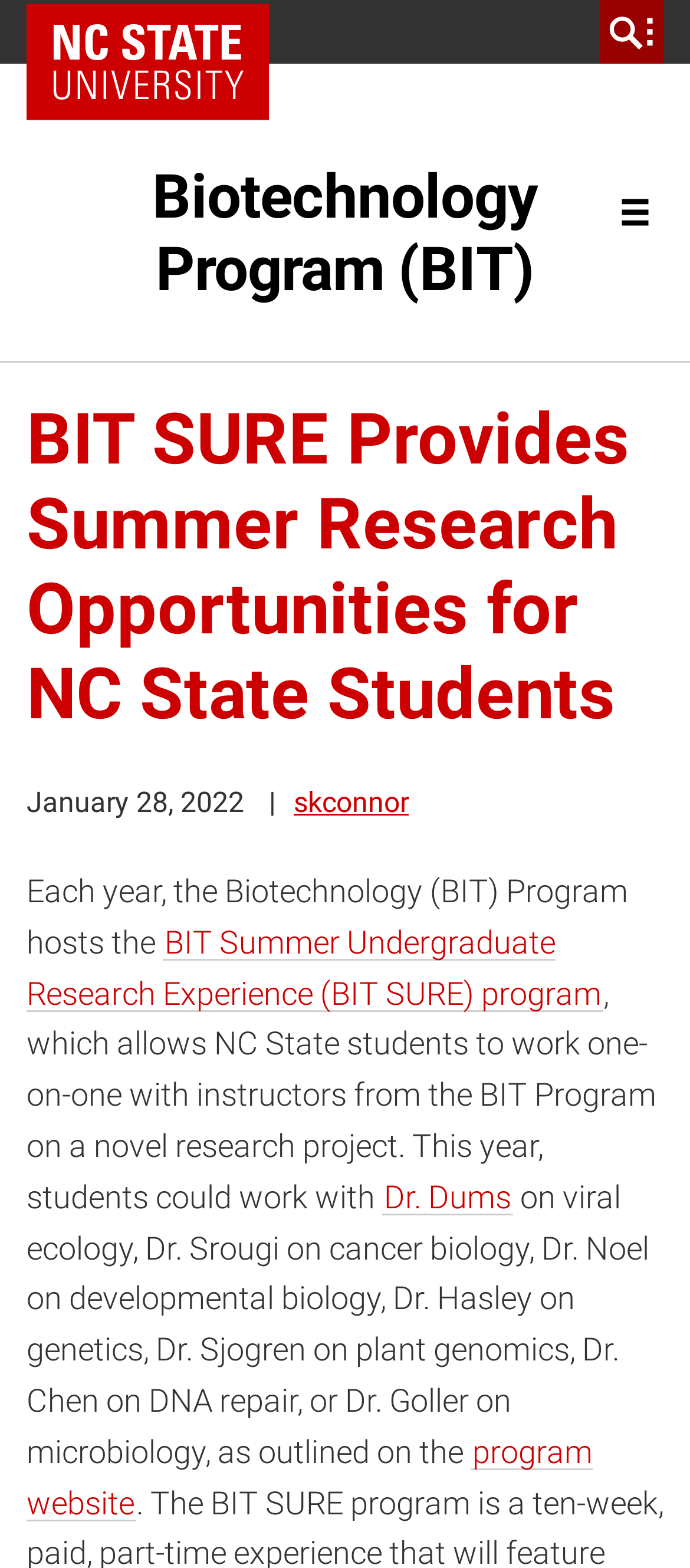Determine the bounding box coordinates of the target area to click to execute the following instruction: "visit Biotechnology Program (BIT)."

[0.221, 0.103, 0.779, 0.194]